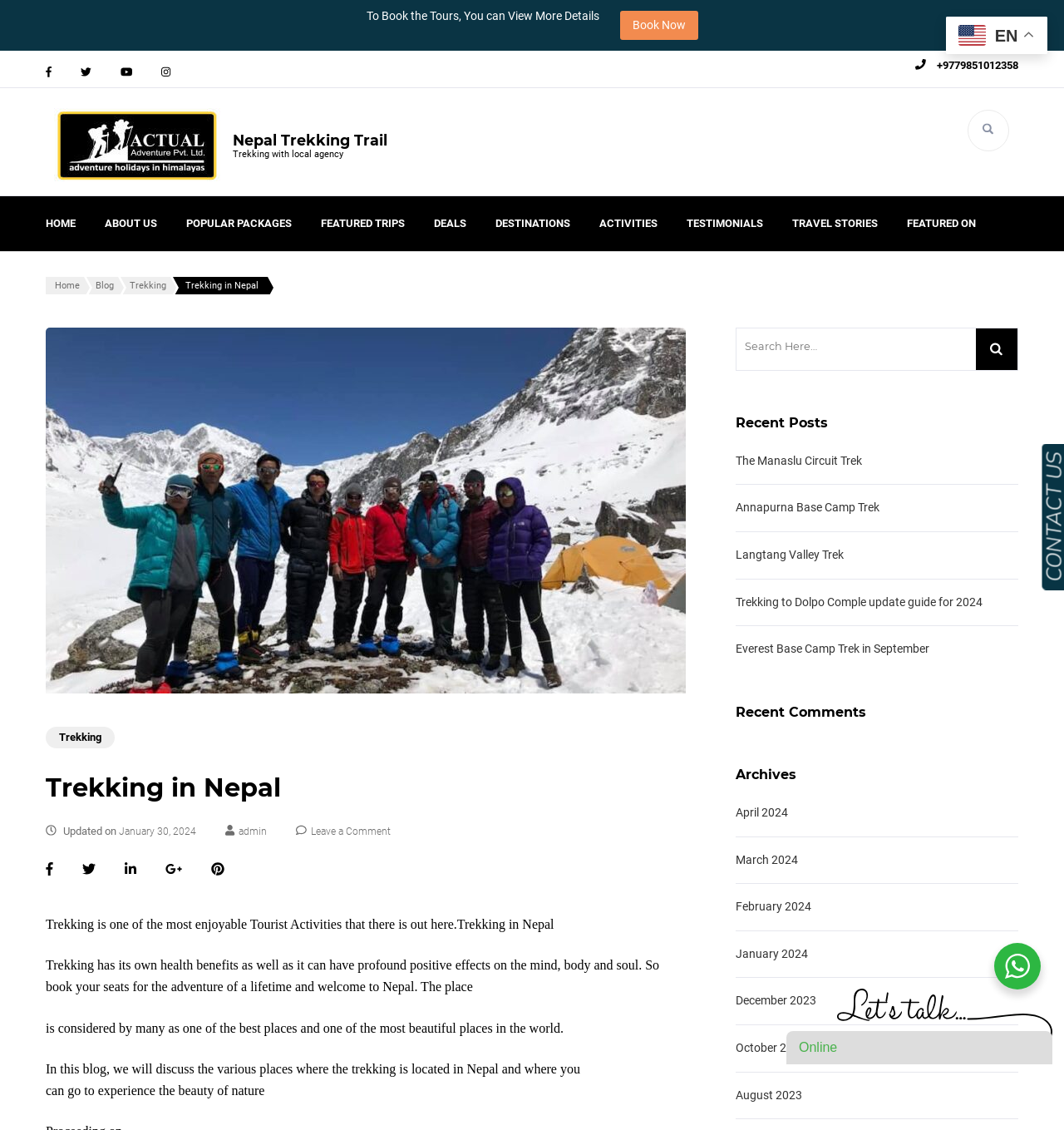Using the details in the image, give a detailed response to the question below:
What is the latest update date mentioned on the webpage?

The latest update date mentioned on the webpage is 'January 30, 2024', which is provided as a link below the heading 'Trekking in Nepal'.